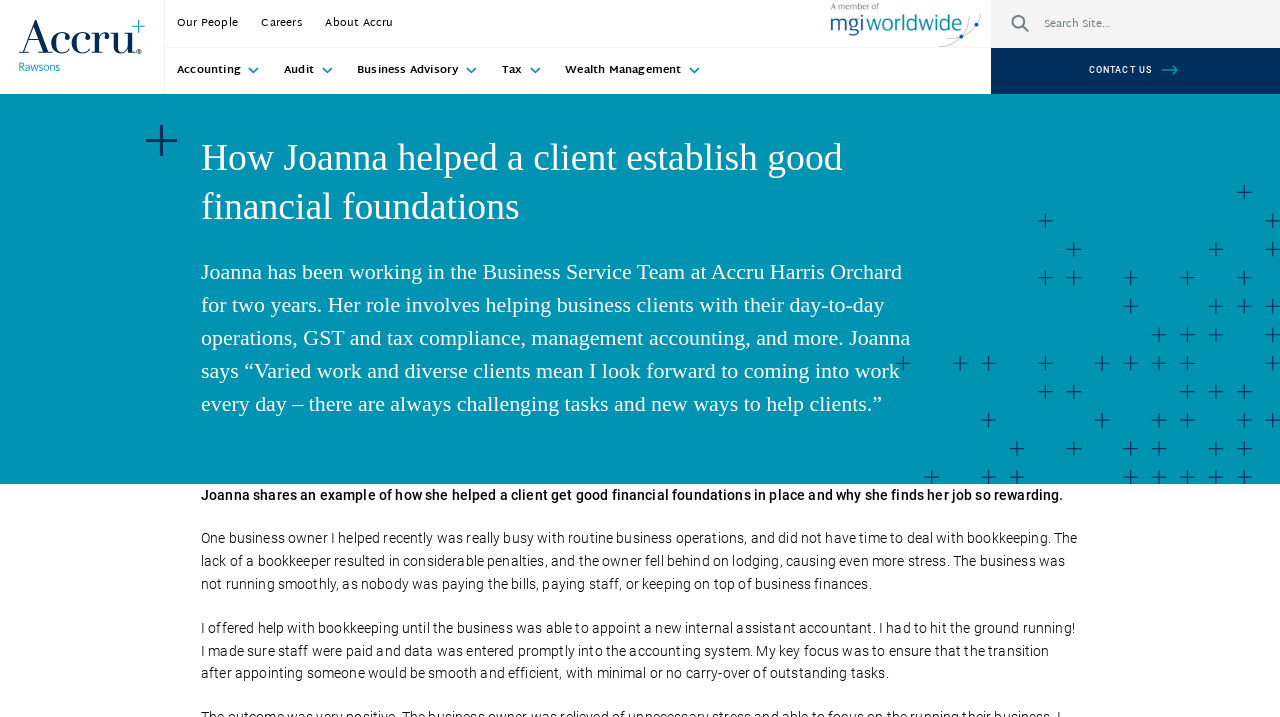Find the bounding box coordinates for the area you need to click to carry out the instruction: "Contact us". The coordinates should be four float numbers between 0 and 1, indicated as [left, top, right, bottom].

[0.774, 0.066, 1.0, 0.131]